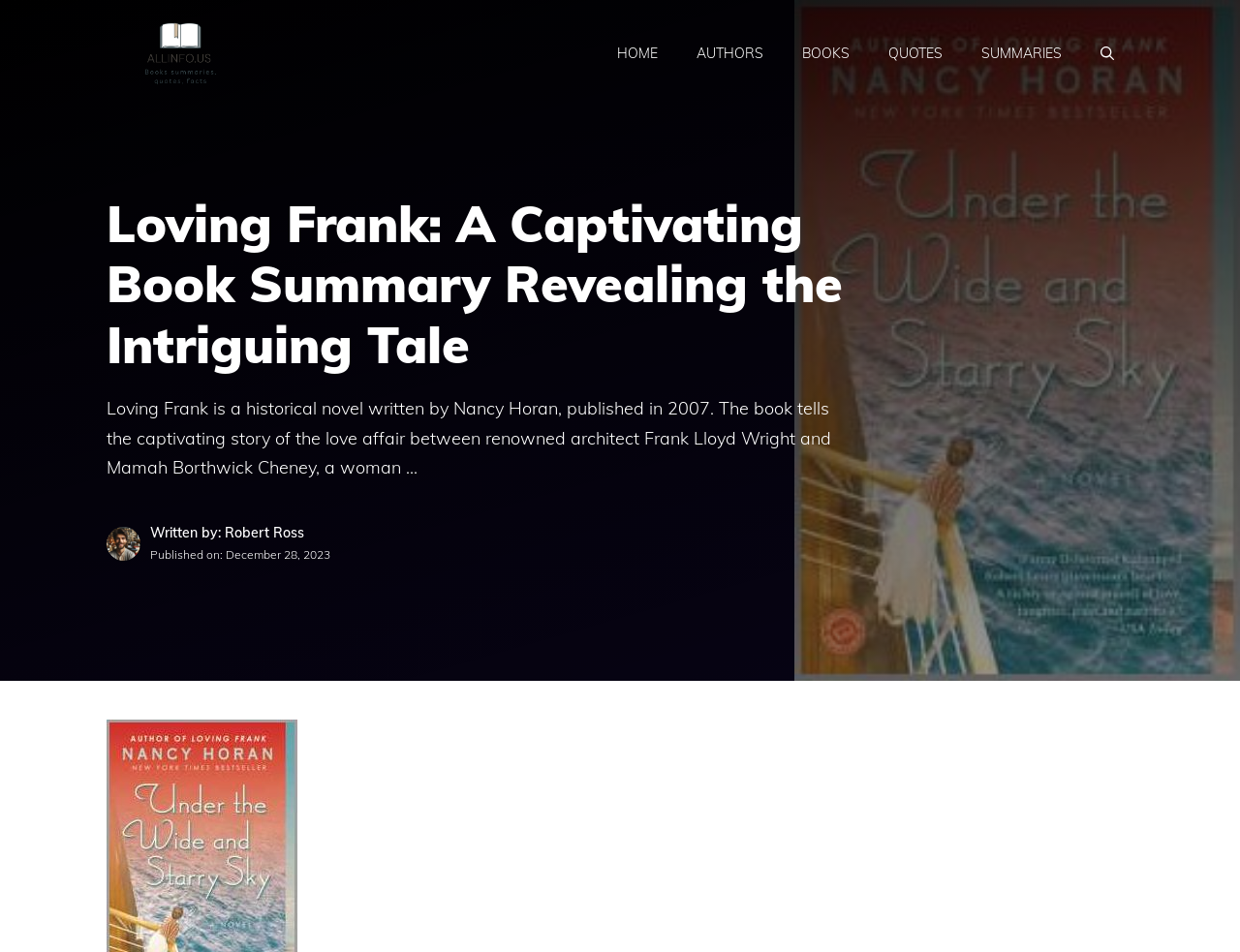Who wrote the book Loving Frank? Please answer the question using a single word or phrase based on the image.

Nancy Horan